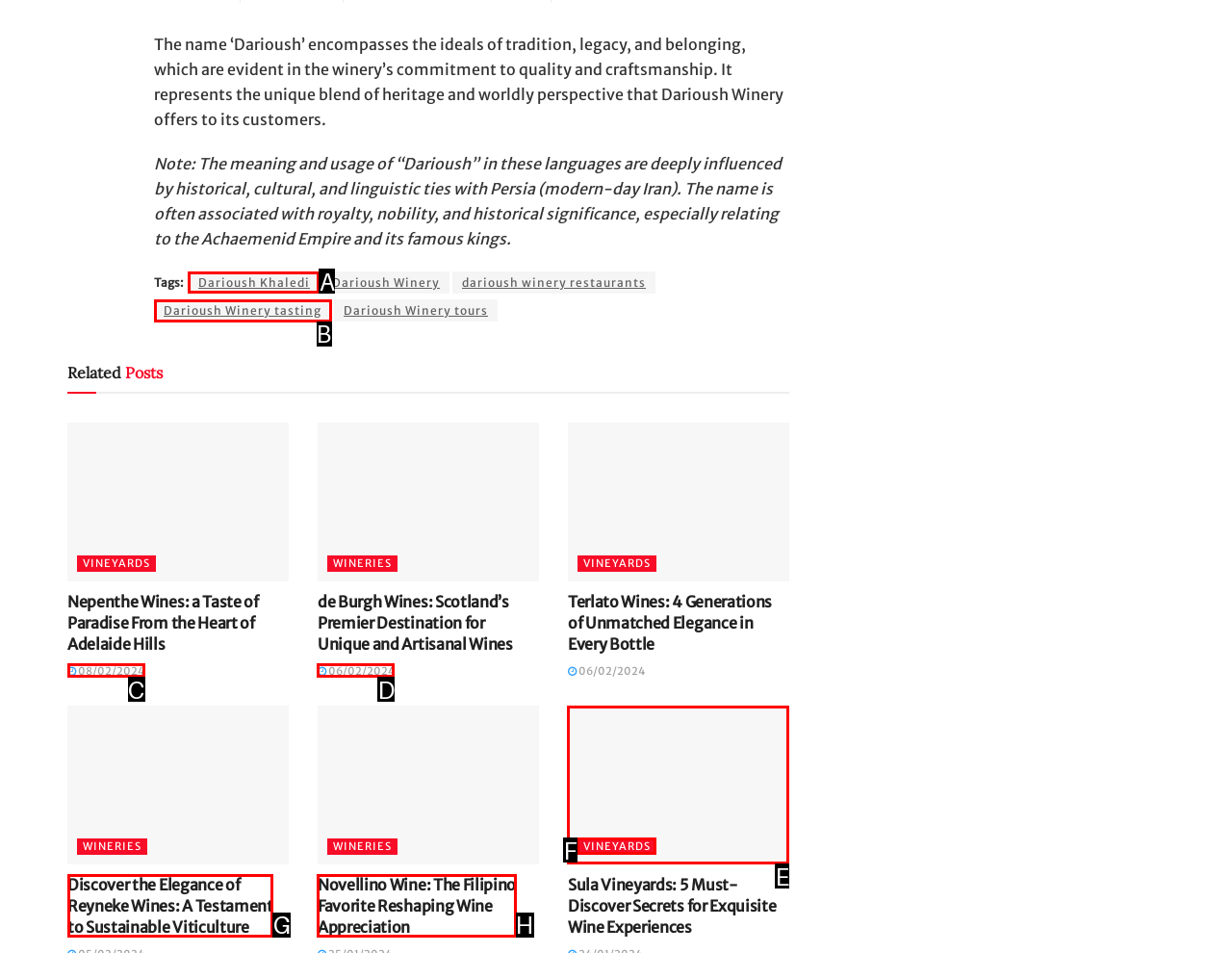Tell me which one HTML element you should click to complete the following task: Click on Darioush Khaledi
Answer with the option's letter from the given choices directly.

A